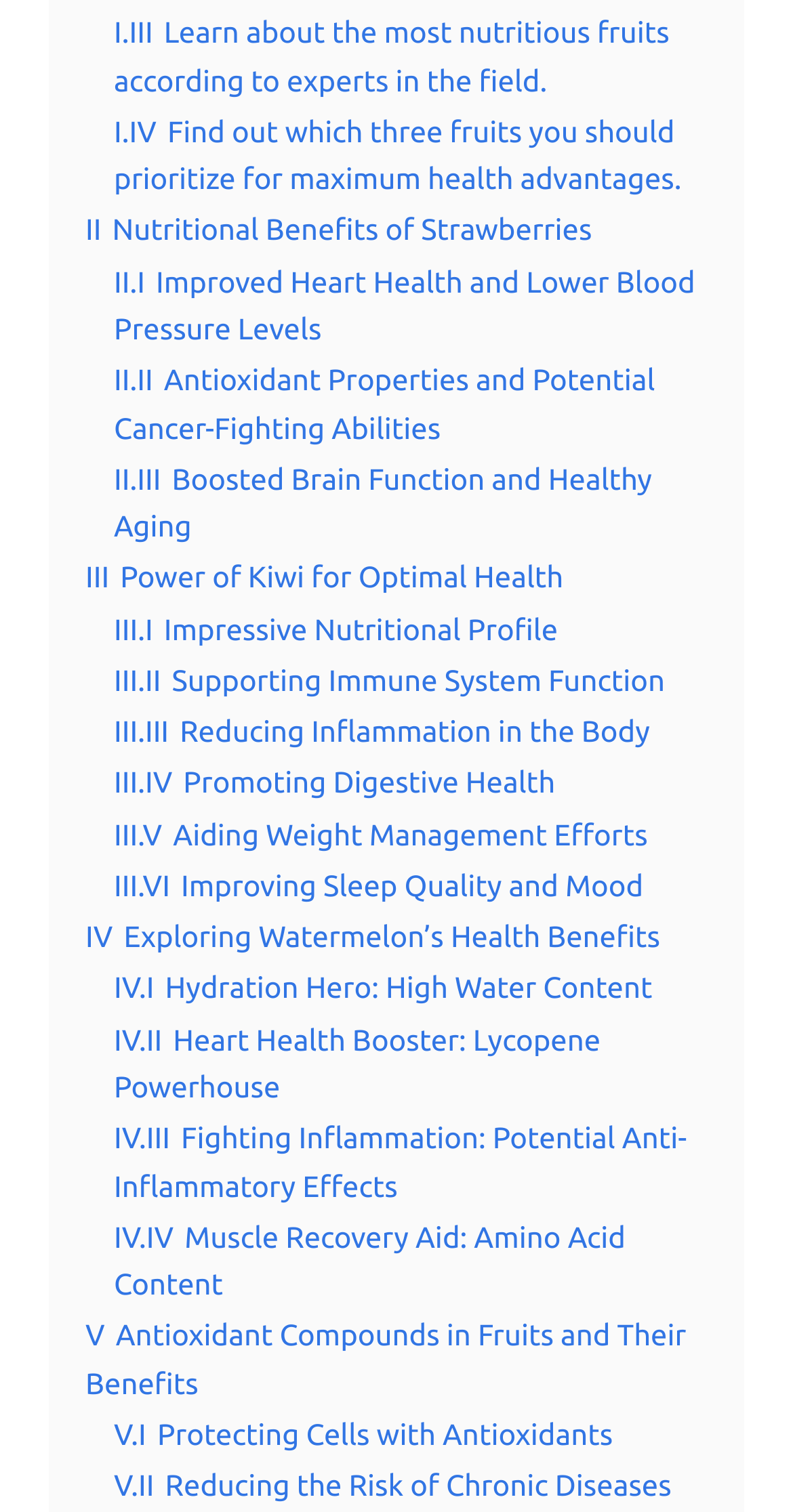Please indicate the bounding box coordinates for the clickable area to complete the following task: "Explore the power of kiwi for optimal health". The coordinates should be specified as four float numbers between 0 and 1, i.e., [left, top, right, bottom].

[0.108, 0.37, 0.71, 0.393]